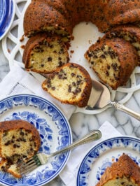What is the texture of the cake's crumb?
Give a comprehensive and detailed explanation for the question.

The caption highlights the inviting texture of the cake's soft crumb, which suggests that the cake is tender and moist.